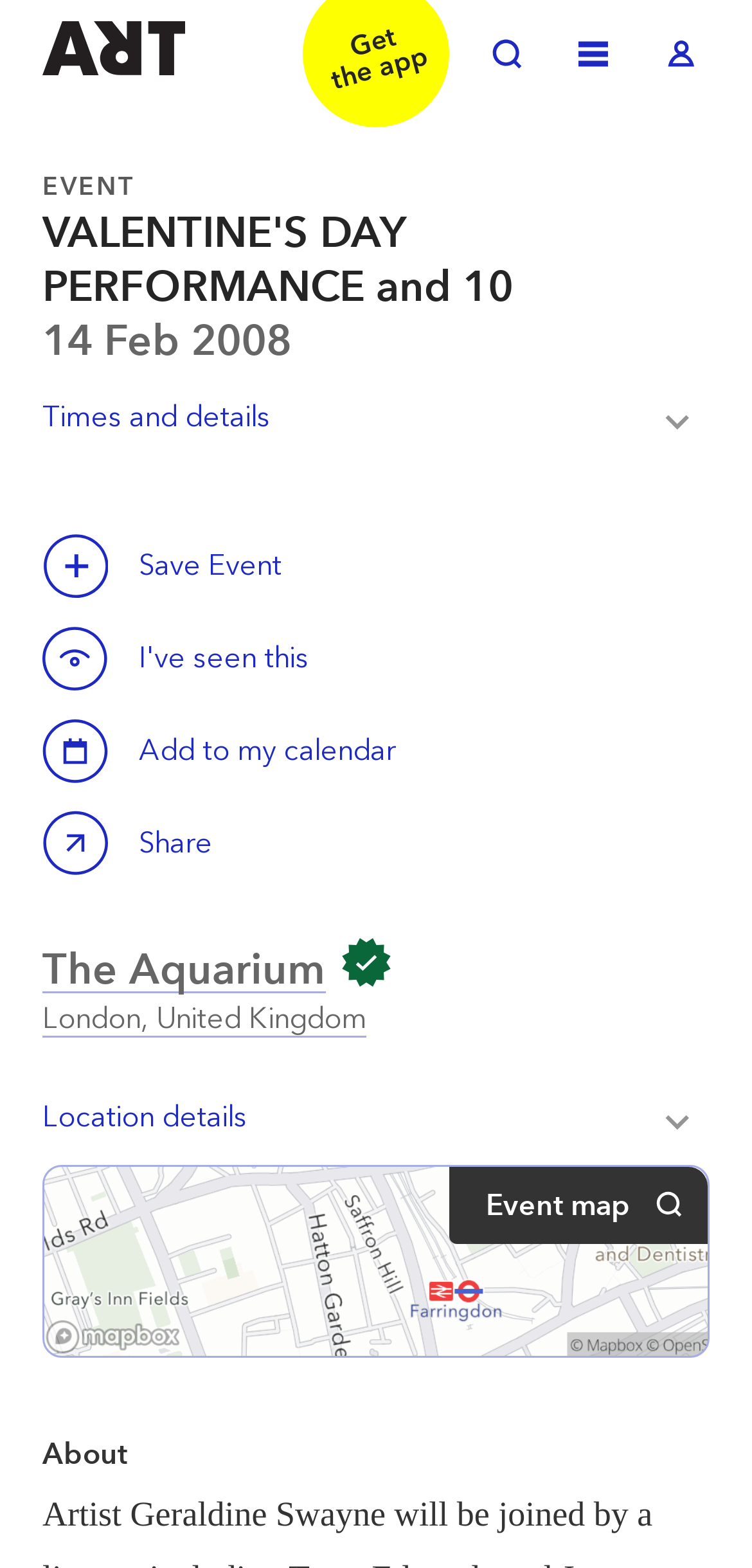Provide a short answer to the following question with just one word or phrase: What can you do with the event?

Save, Share, Add to calendar